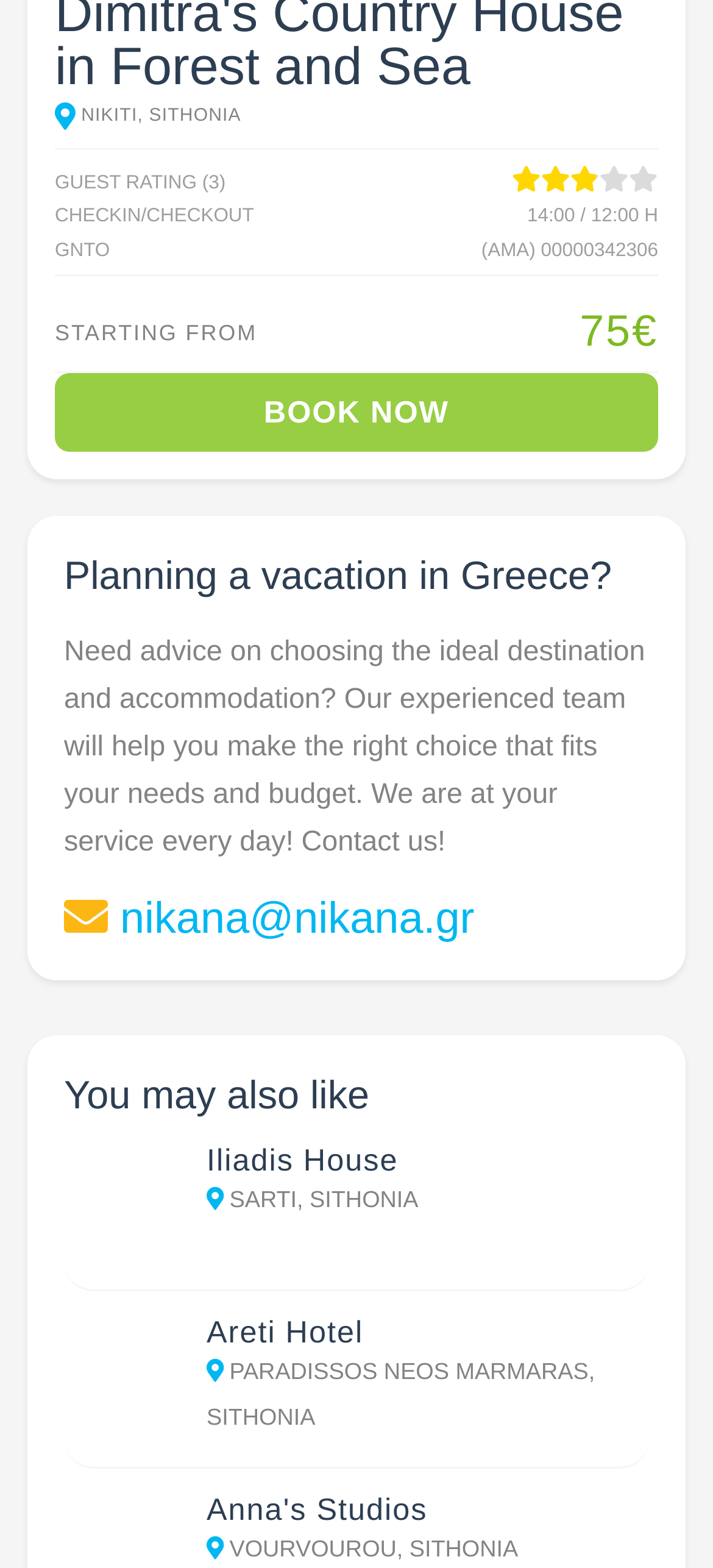Predict the bounding box coordinates of the area that should be clicked to accomplish the following instruction: "Explore Areti Hotel". The bounding box coordinates should consist of four float numbers between 0 and 1, i.e., [left, top, right, bottom].

[0.29, 0.839, 0.51, 0.861]